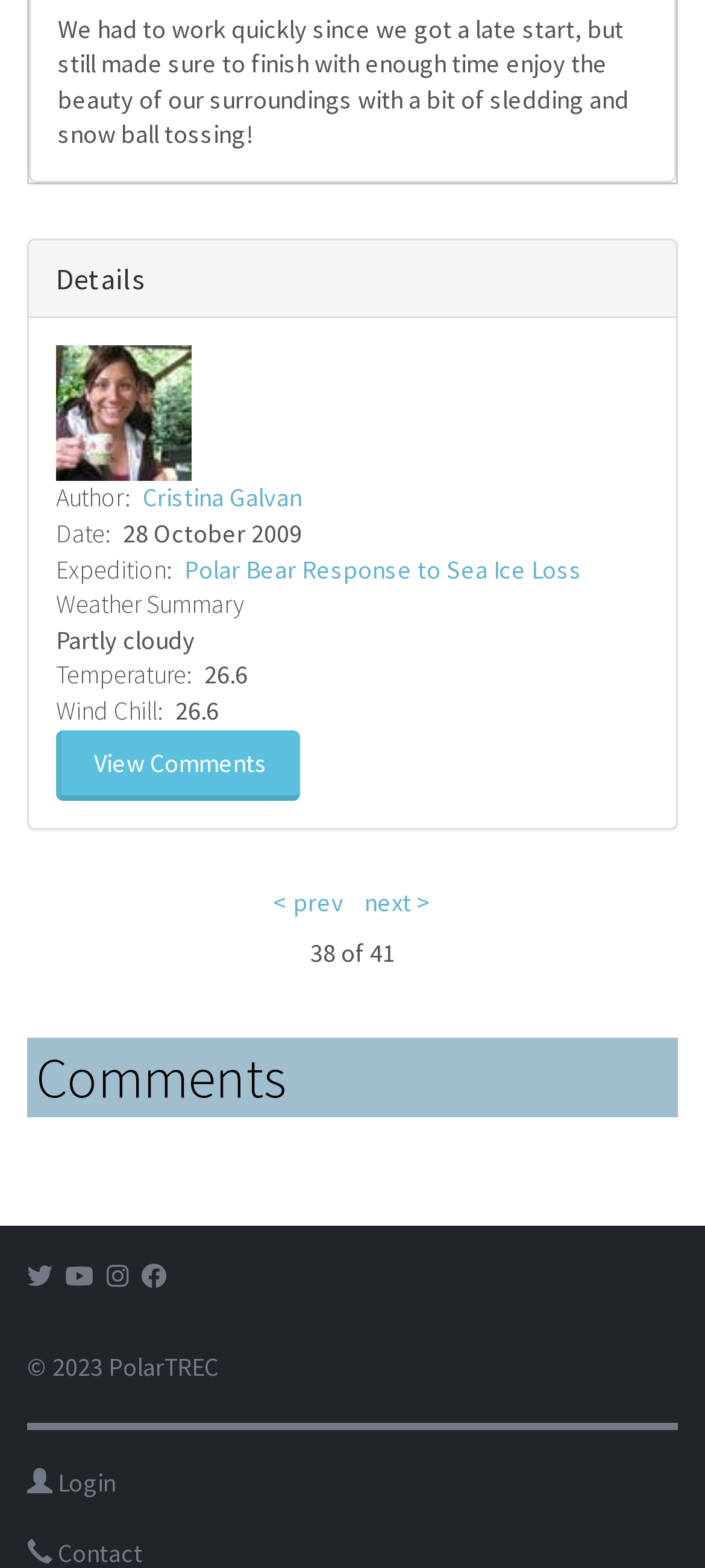Return the bounding box coordinates of the UI element that corresponds to this description: "Details". The coordinates must be given as four float numbers in the range of 0 and 1, [left, top, right, bottom].

[0.041, 0.153, 0.959, 0.202]